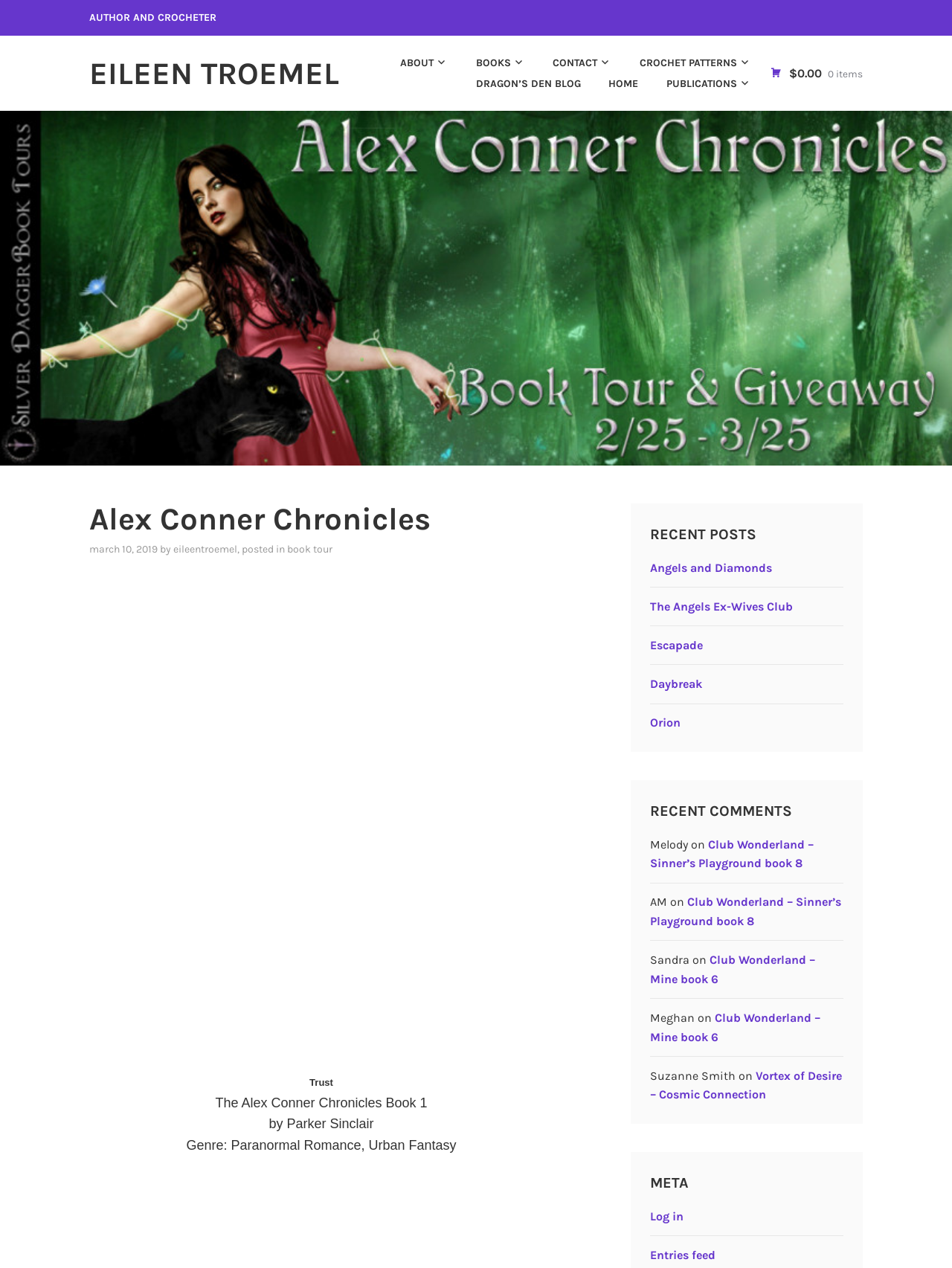Determine the bounding box coordinates for the area that should be clicked to carry out the following instruction: "View book tour information".

[0.302, 0.428, 0.349, 0.438]